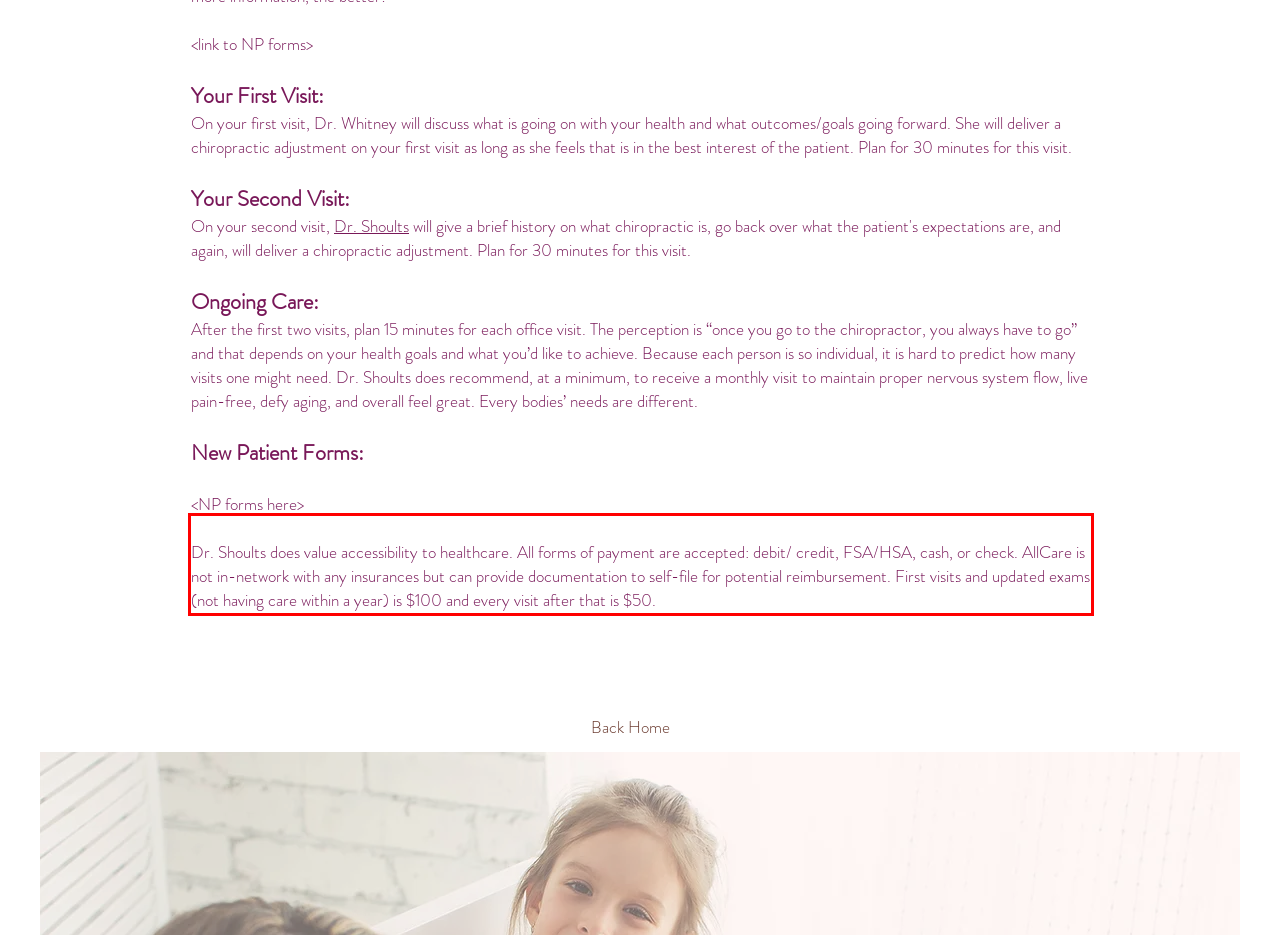Look at the provided screenshot of the webpage and perform OCR on the text within the red bounding box.

Dr. Shoults does value accessibility to healthcare. All forms of payment are accepted: debit/ credit, FSA/HSA, cash, or check. AllCare is not in-network with any insurances but can provide documentation to self-file for potential reimbursement. First visits and updated exams (not having care within a year) is $100 and every visit after that is $50.